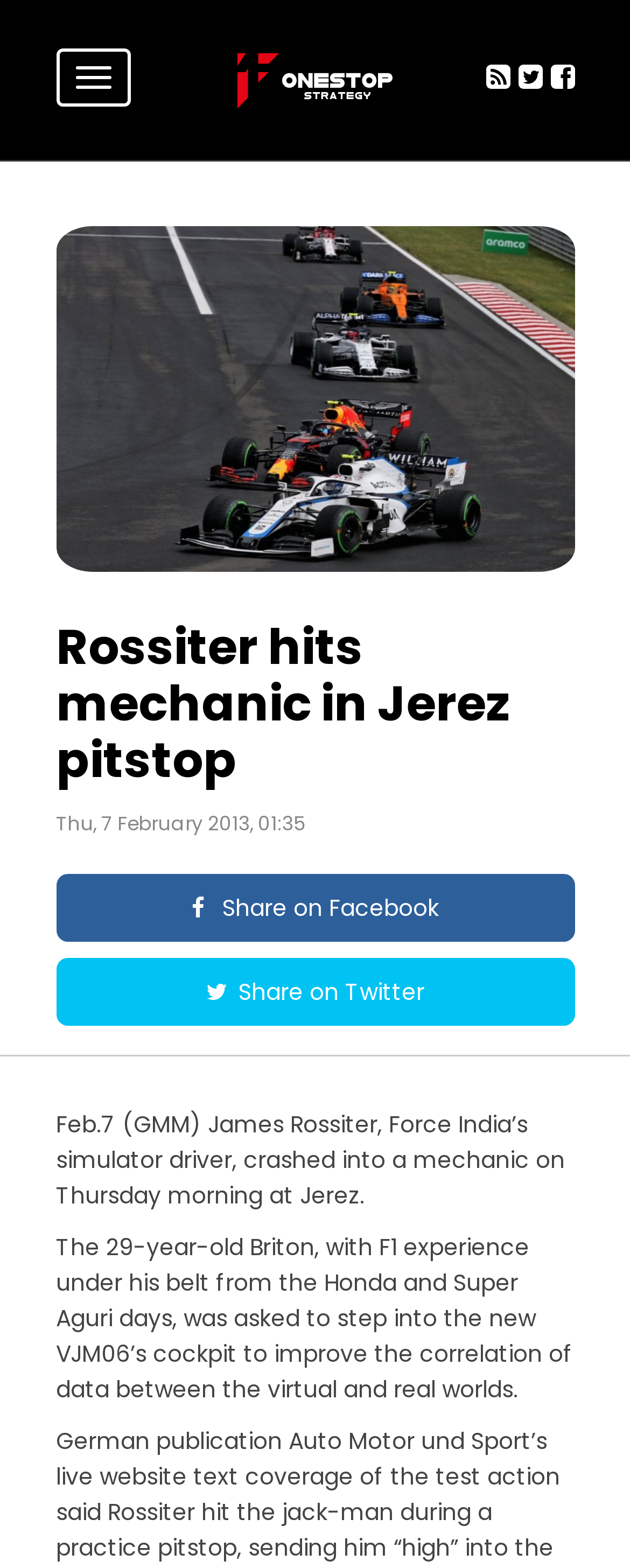Articulate a complete and detailed caption of the webpage elements.

The webpage is about a news article titled "Rossiter hits mechanic in Jerez pitstop" on OneStopStrategy.com. At the top left, there is a button to toggle navigation. To the right of the button, there are four links aligned horizontally. Below the links, the main heading "Rossiter hits mechanic in Jerez pitstop" is prominently displayed. 

Under the heading, the publication date "Thu, 7 February 2013, 01:35" is shown. Further down, there are two social media links, "Share on Facebook" and "Share on Twitter", placed side by side. 

The main content of the article is divided into two paragraphs. The first paragraph describes an incident where James Rossiter, a simulator driver for Force India, crashed into a mechanic at Jerez. The second paragraph provides more context about Rossiter's experience in Formula 1, having driven for Honda and Super Aguri in the past.